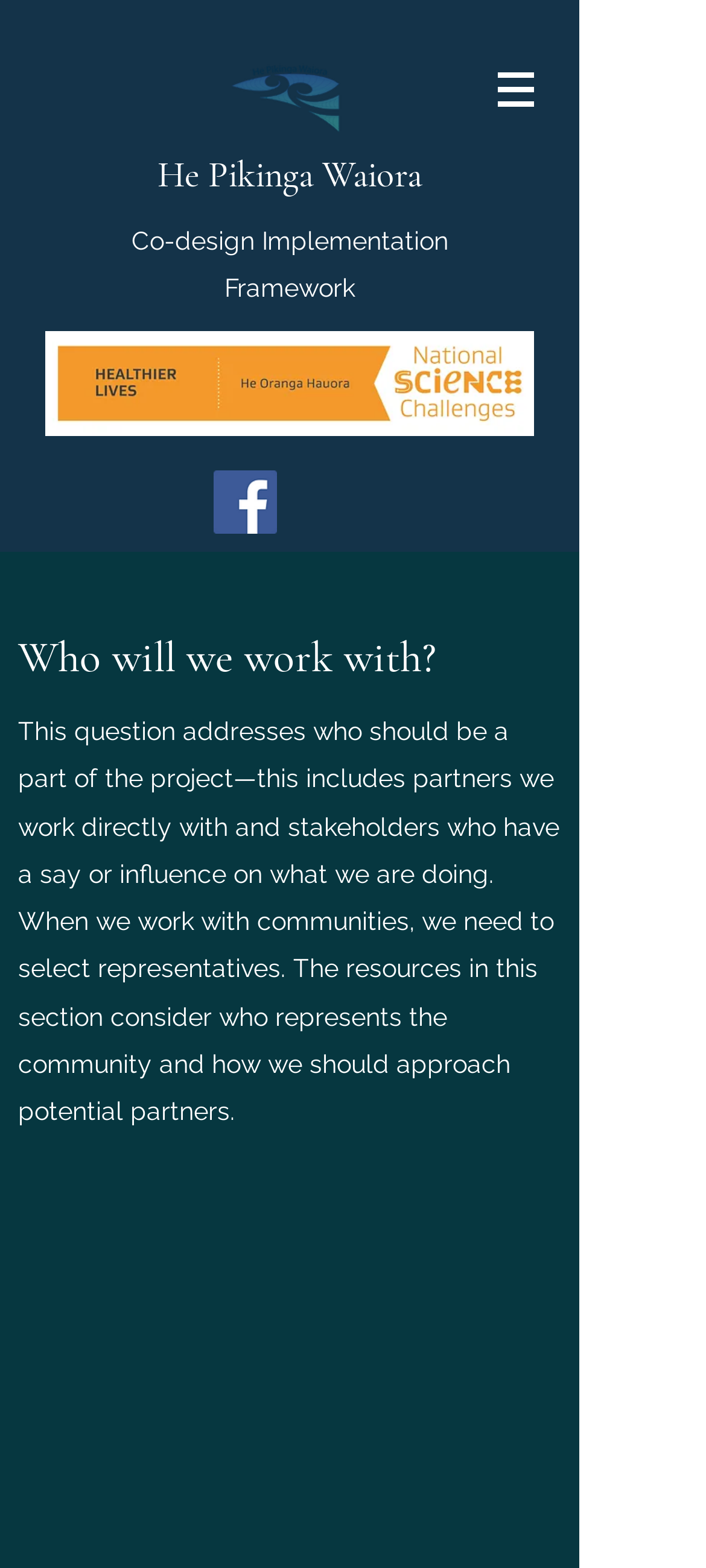What is the purpose of the stakeholder analysis guide?
Provide a well-explained and detailed answer to the question.

The stakeholder analysis guide is mentioned in the webpage, and based on the context, it seems to be related to selecting representatives from the community. The webpage is discussing who to work with, and the guide is likely a resource to help with that process.